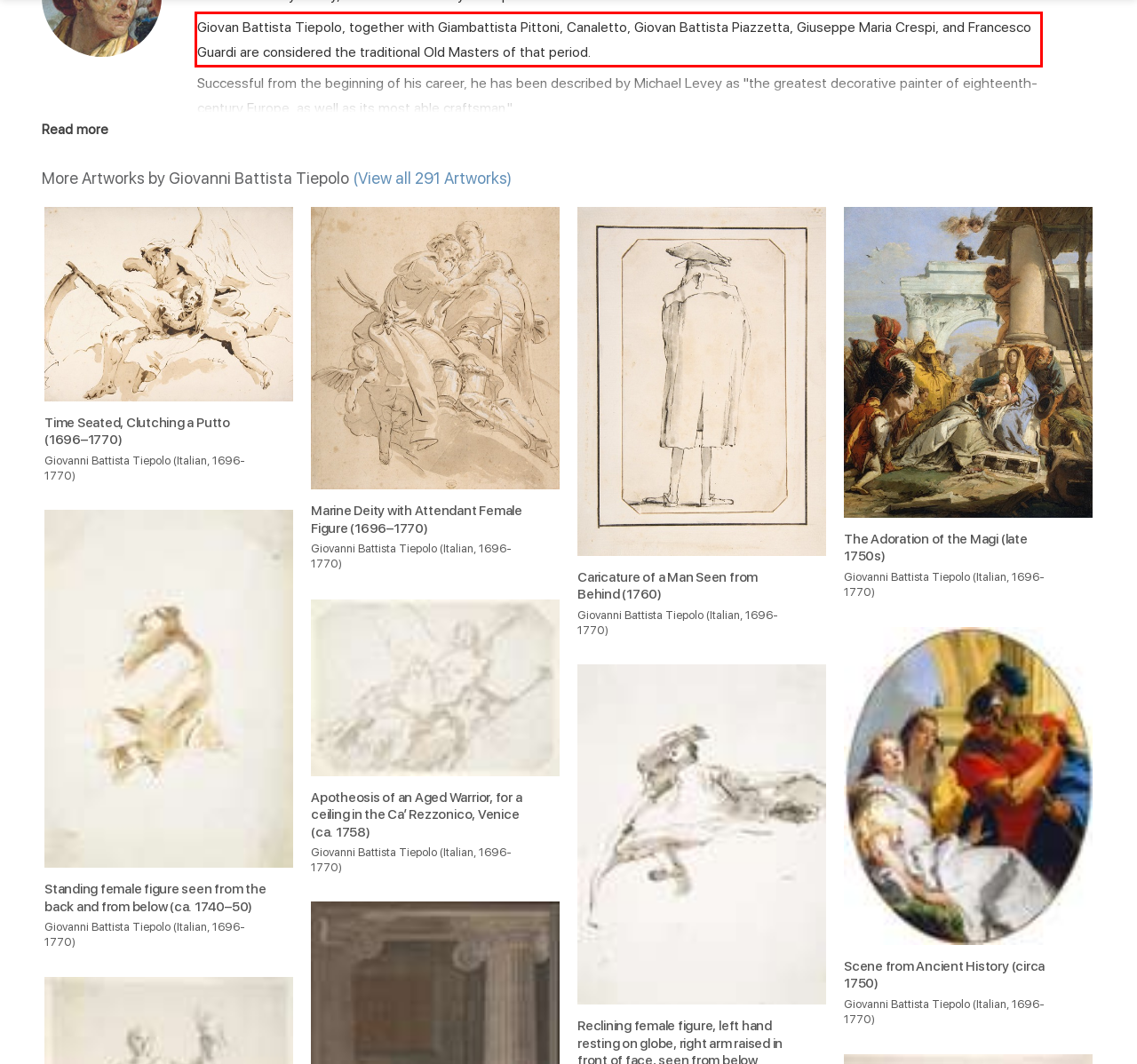You have a screenshot of a webpage with a red bounding box. Identify and extract the text content located inside the red bounding box.

Giovan Battista Tiepolo, together with Giambattista Pittoni, Canaletto, Giovan Battista Piazzetta, Giuseppe Maria Crespi, and Francesco Guardi are considered the traditional Old Masters of that period.